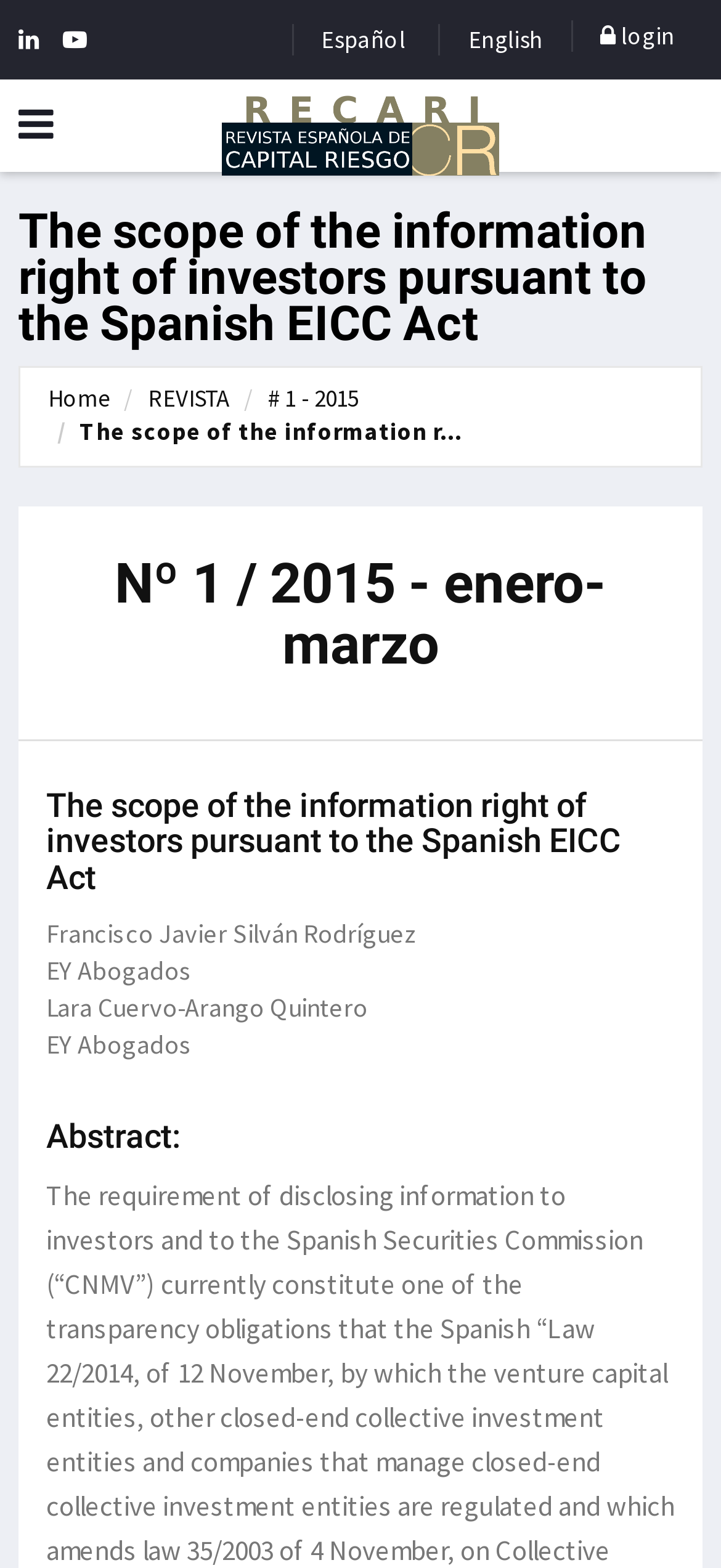Please reply to the following question using a single word or phrase: 
What is the language of the webpage?

Multiple